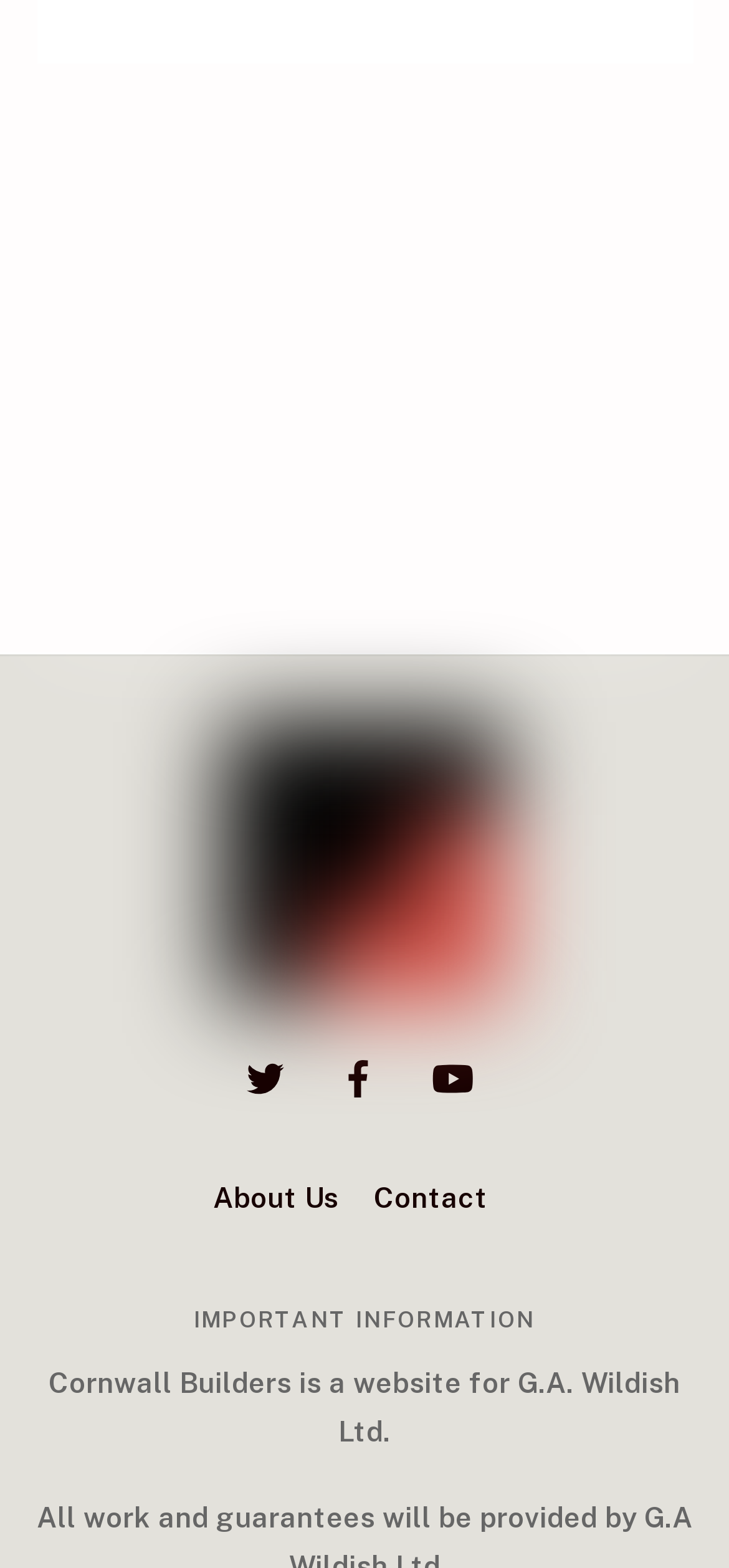Answer in one word or a short phrase: 
What is the name of the image at the top?

Renovations Cornwall